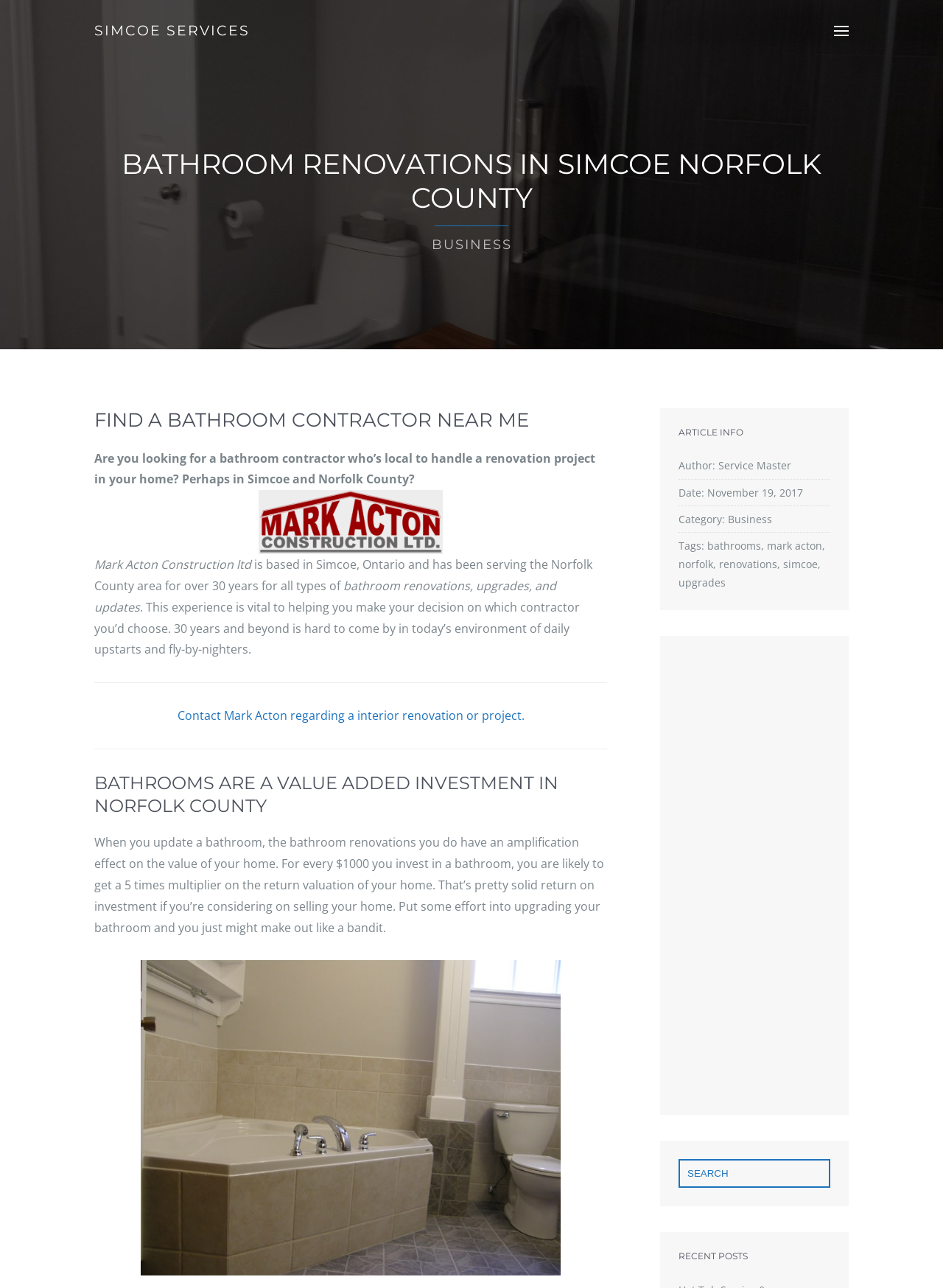Answer this question using a single word or a brief phrase:
What is the name of the author of the article on this webpage?

Service Master